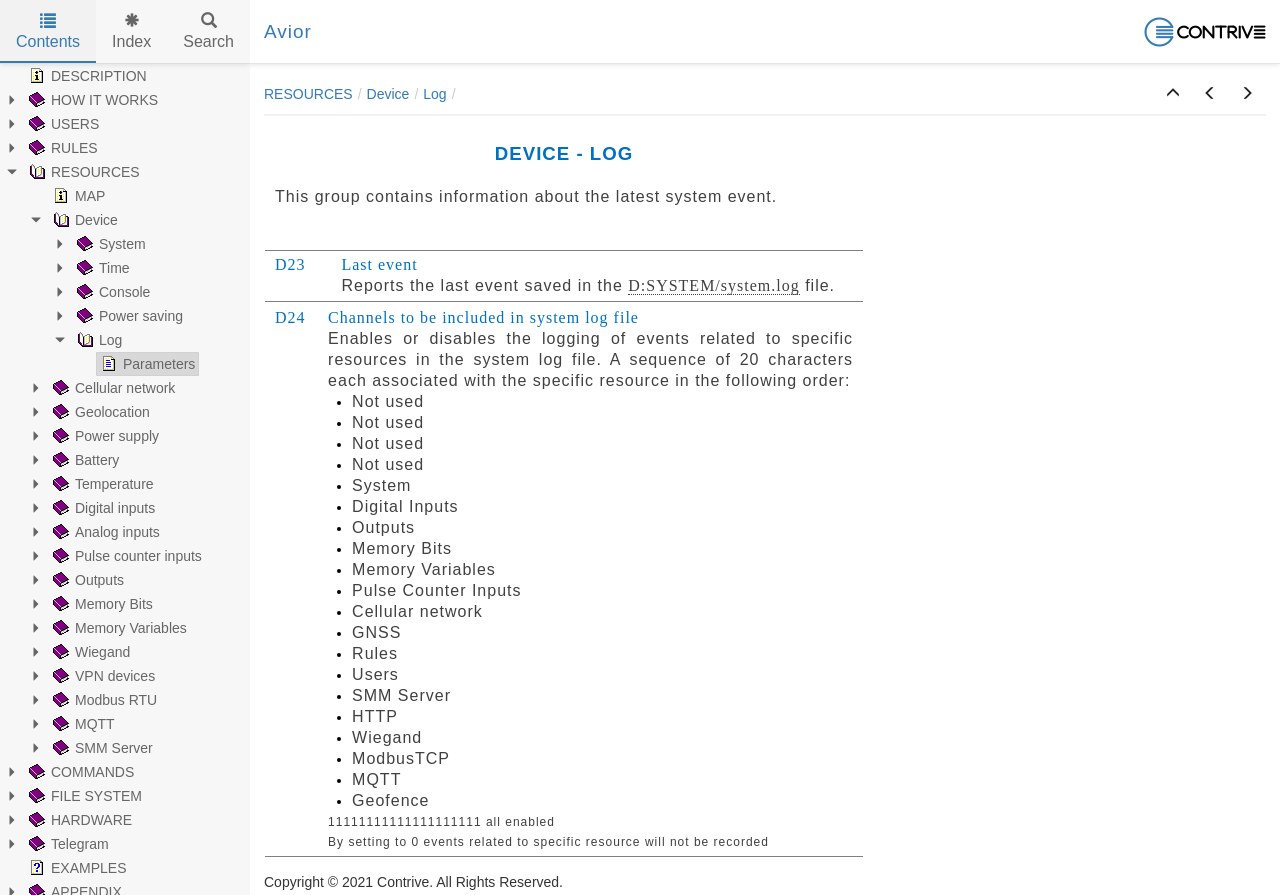Could you locate the bounding box coordinates for the section that should be clicked to accomplish this task: "click on the 'Log' button".

[0.902, 0.087, 0.931, 0.123]